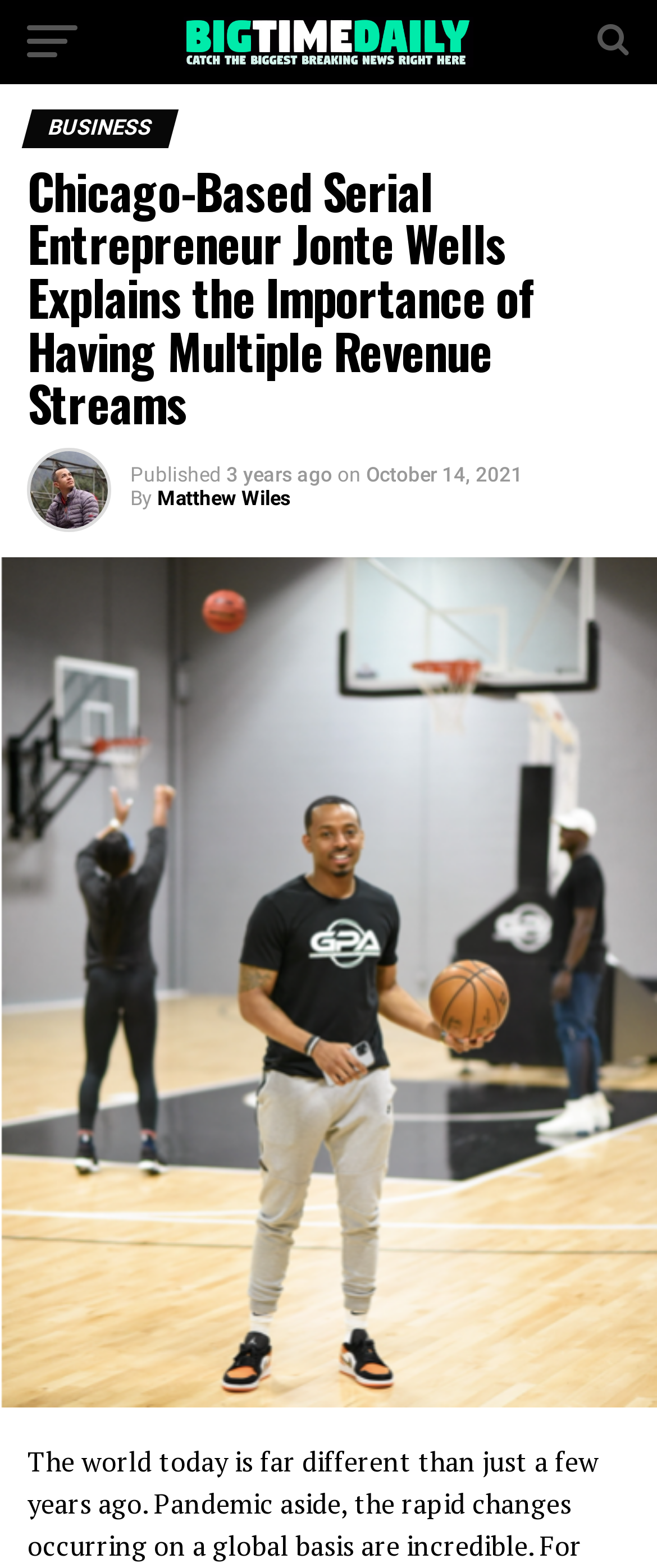What is the logo of the website?
Examine the webpage screenshot and provide an in-depth answer to the question.

I found the logo of the website by looking at the image element with the text 'Bigtime Daily' which is a child element of the Root Element.